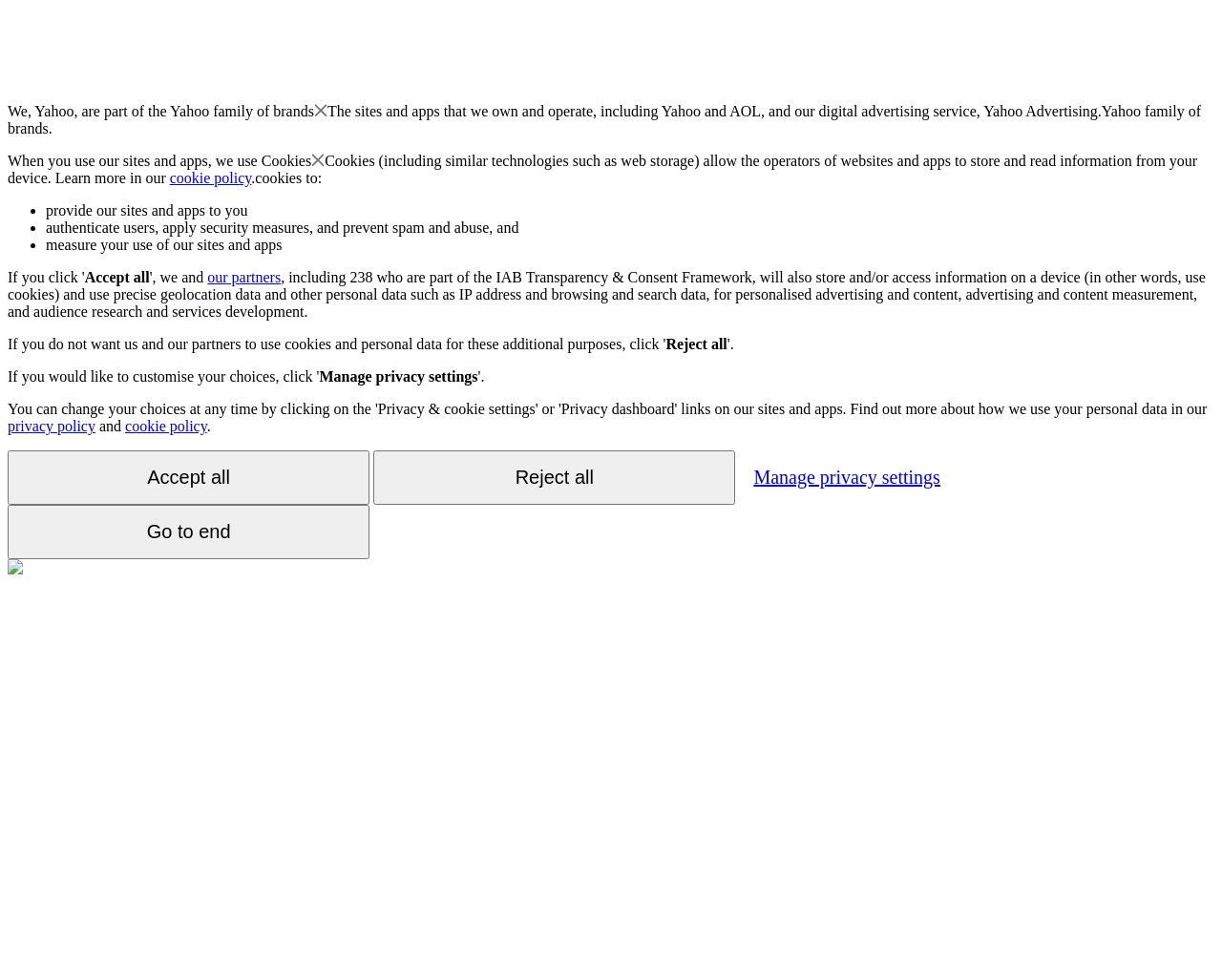Please answer the following question as detailed as possible based on the image: 
What is the purpose of using cookies?

According to the webpage, cookies are used to provide Yahoo's sites and apps to users, authenticate users, apply security measures, and prevent spam and abuse, among other purposes.